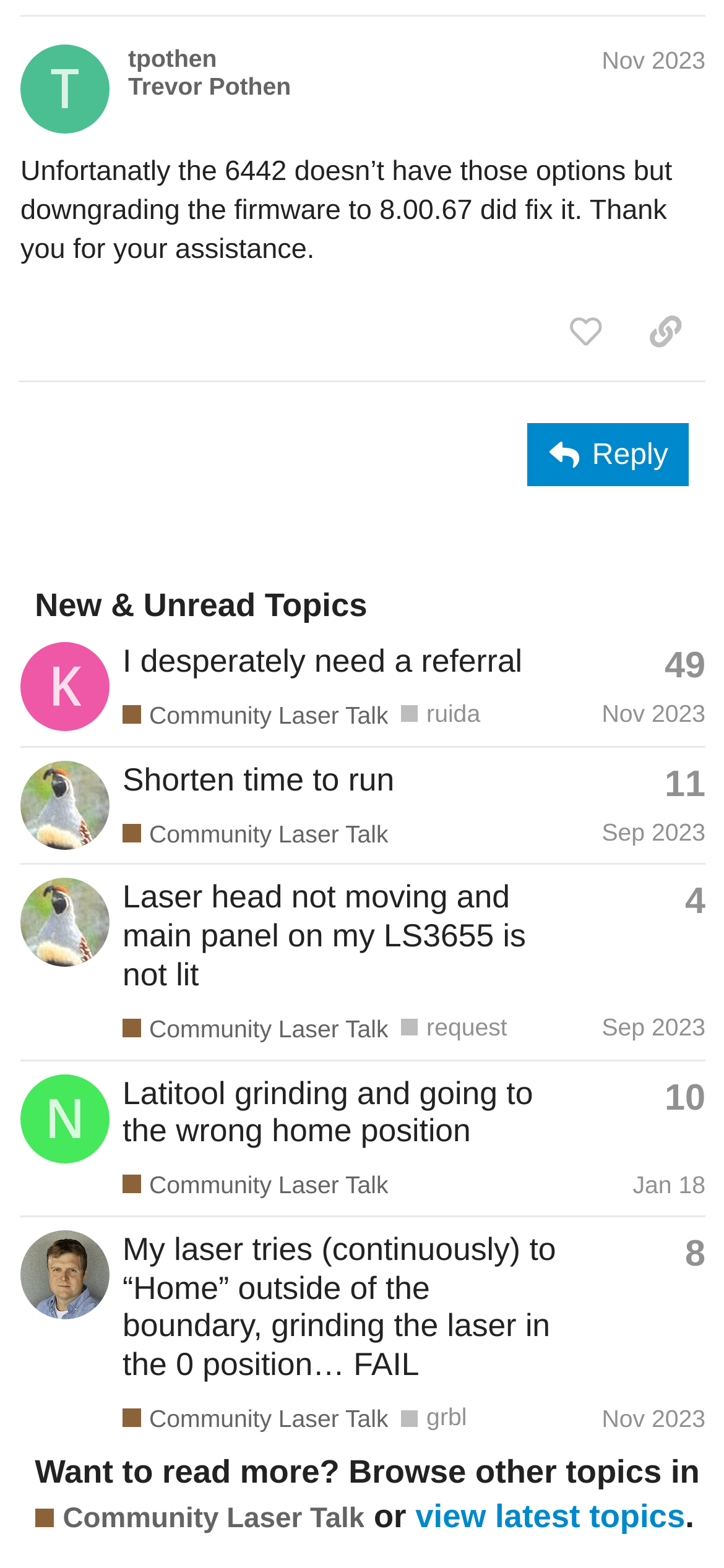Please identify the bounding box coordinates of the clickable area that will allow you to execute the instruction: "View latest topics".

[0.026, 0.924, 0.974, 0.982]